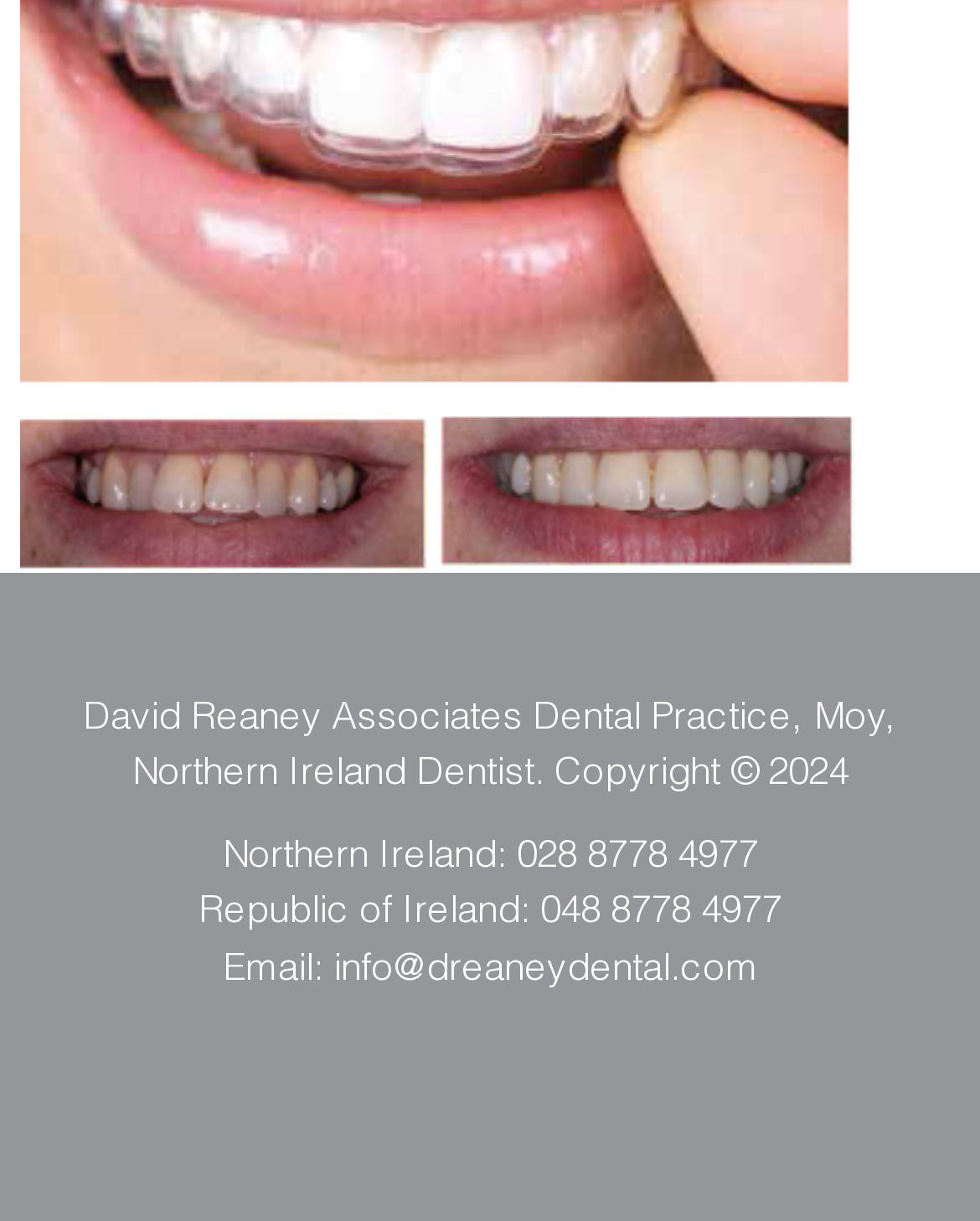Please provide a comprehensive answer to the question based on the screenshot: What is the name of the dental practice?

The name of the dental practice can be found in the static text element at the top of the page, which reads 'David Reaney Associates Dental Practice, Moy, Northern Ireland Dentist.'